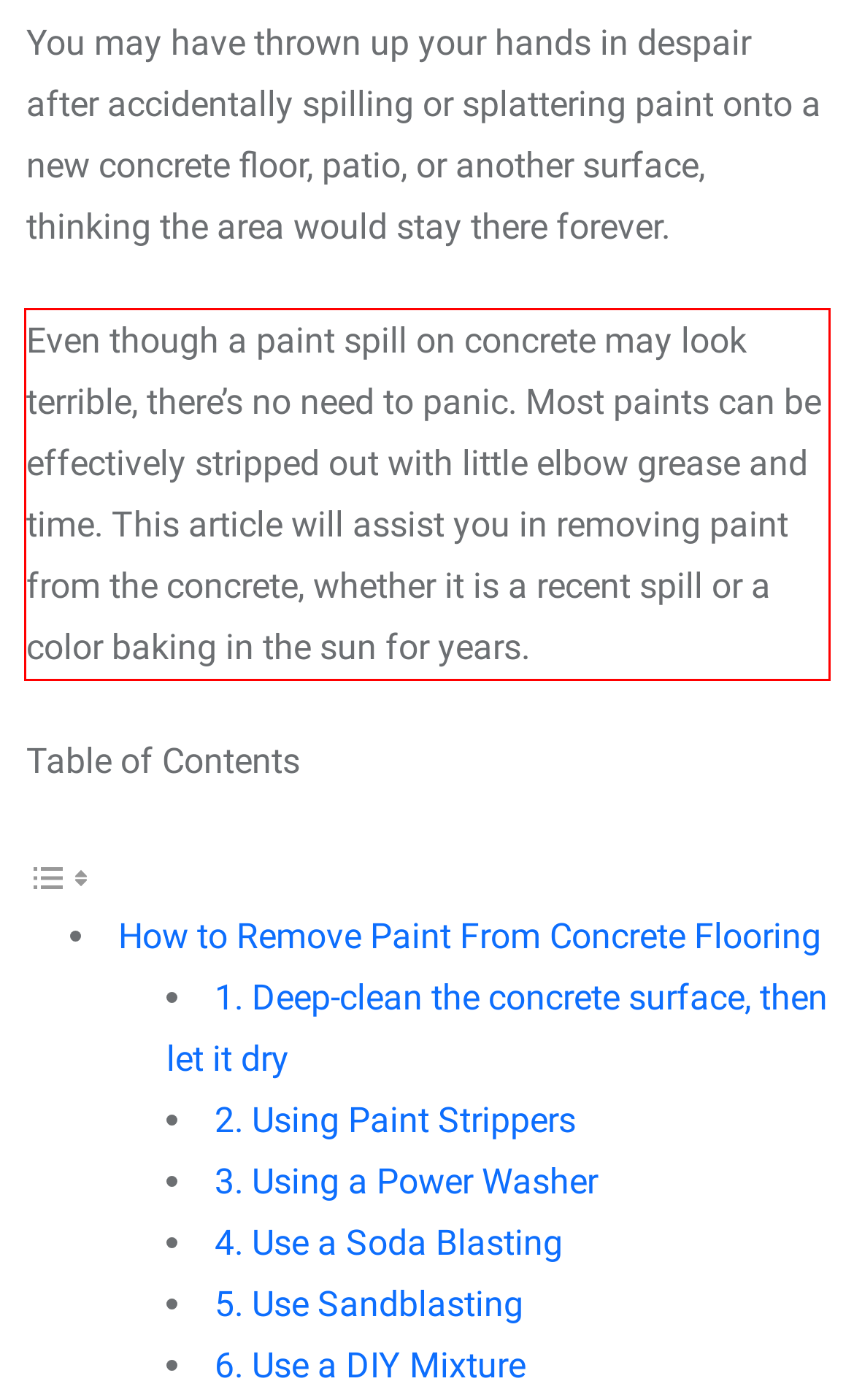Using the provided webpage screenshot, recognize the text content in the area marked by the red bounding box.

Even though a paint spill on concrete may look terrible, there’s no need to panic. Most paints can be effectively stripped out with little elbow grease and time. This article will assist you in removing paint from the concrete, whether it is a recent spill or a color baking in the sun for years.